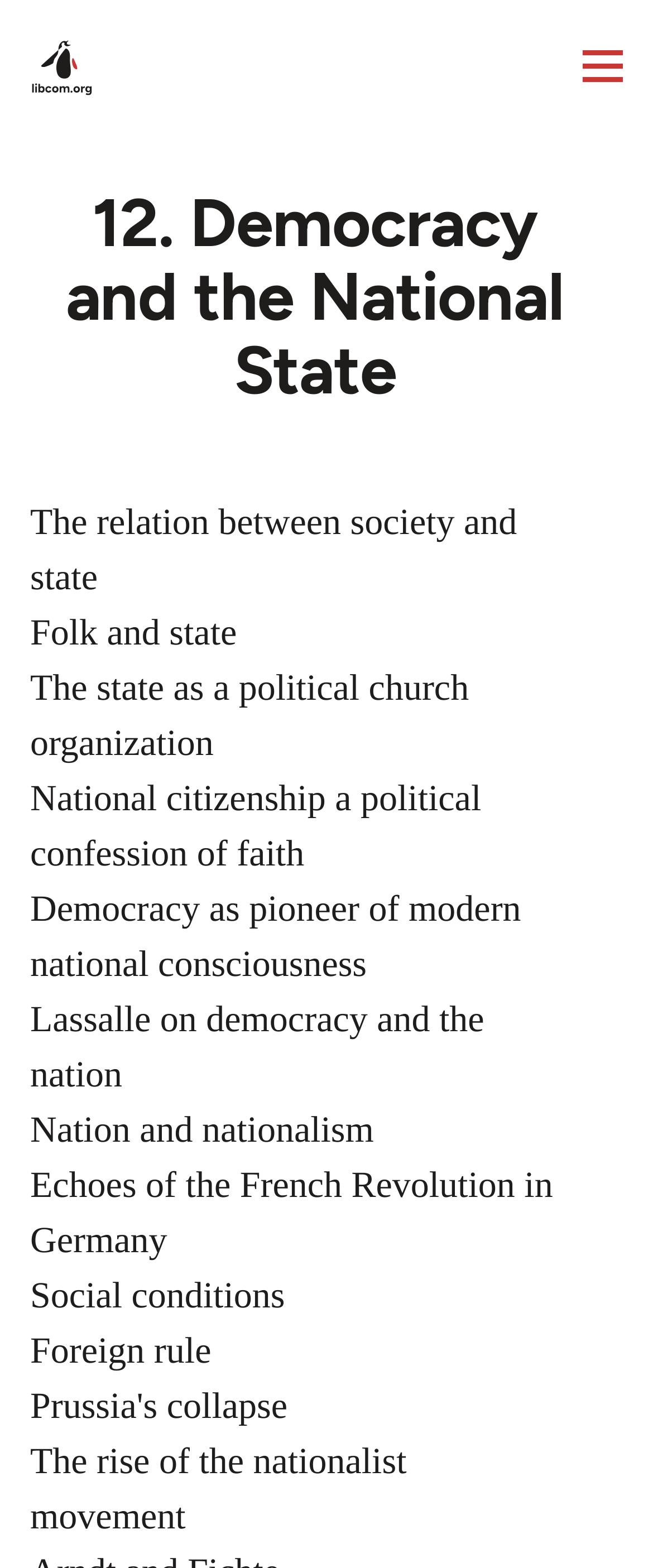Provide the bounding box coordinates for the specified HTML element described in this description: "alt="Home"". The coordinates should be four float numbers ranging from 0 to 1, in the format [left, top, right, bottom].

[0.046, 0.025, 0.144, 0.063]